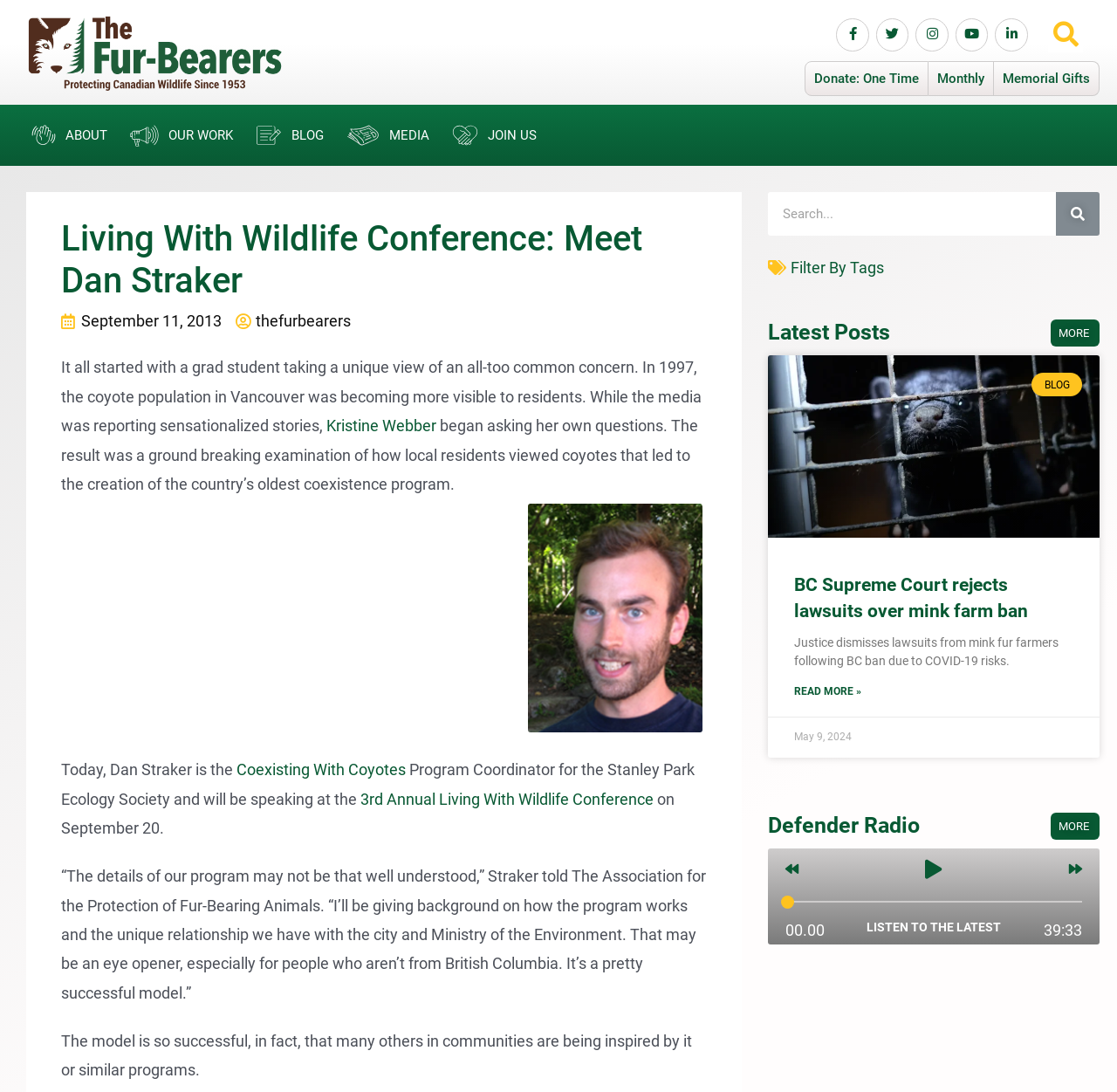Determine the bounding box coordinates for the UI element matching this description: "parent_node: SEARCH name="s" placeholder="Search..." title="Search"".

[0.687, 0.176, 0.945, 0.216]